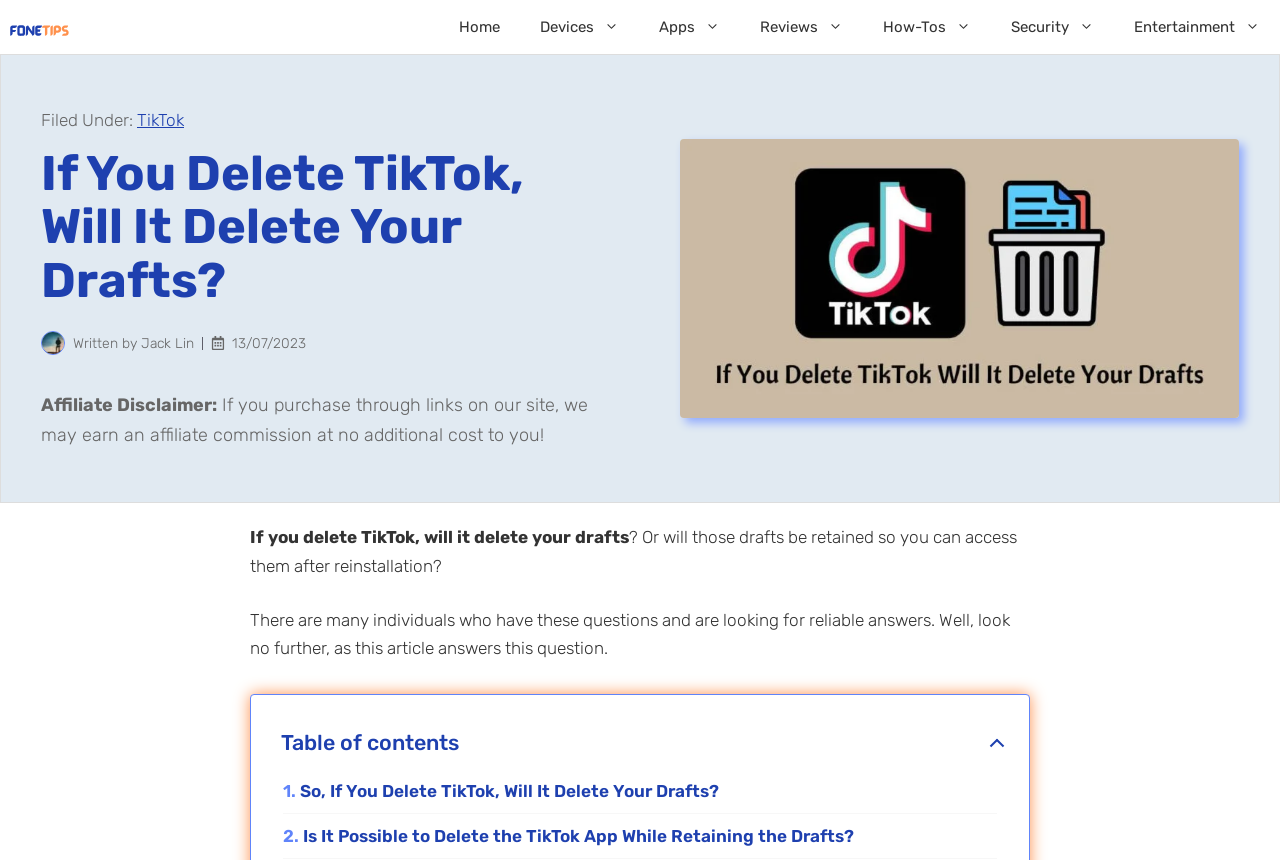Please find the bounding box coordinates of the section that needs to be clicked to achieve this instruction: "Click on the 'How-Tos' link".

[0.674, 0.0, 0.774, 0.063]